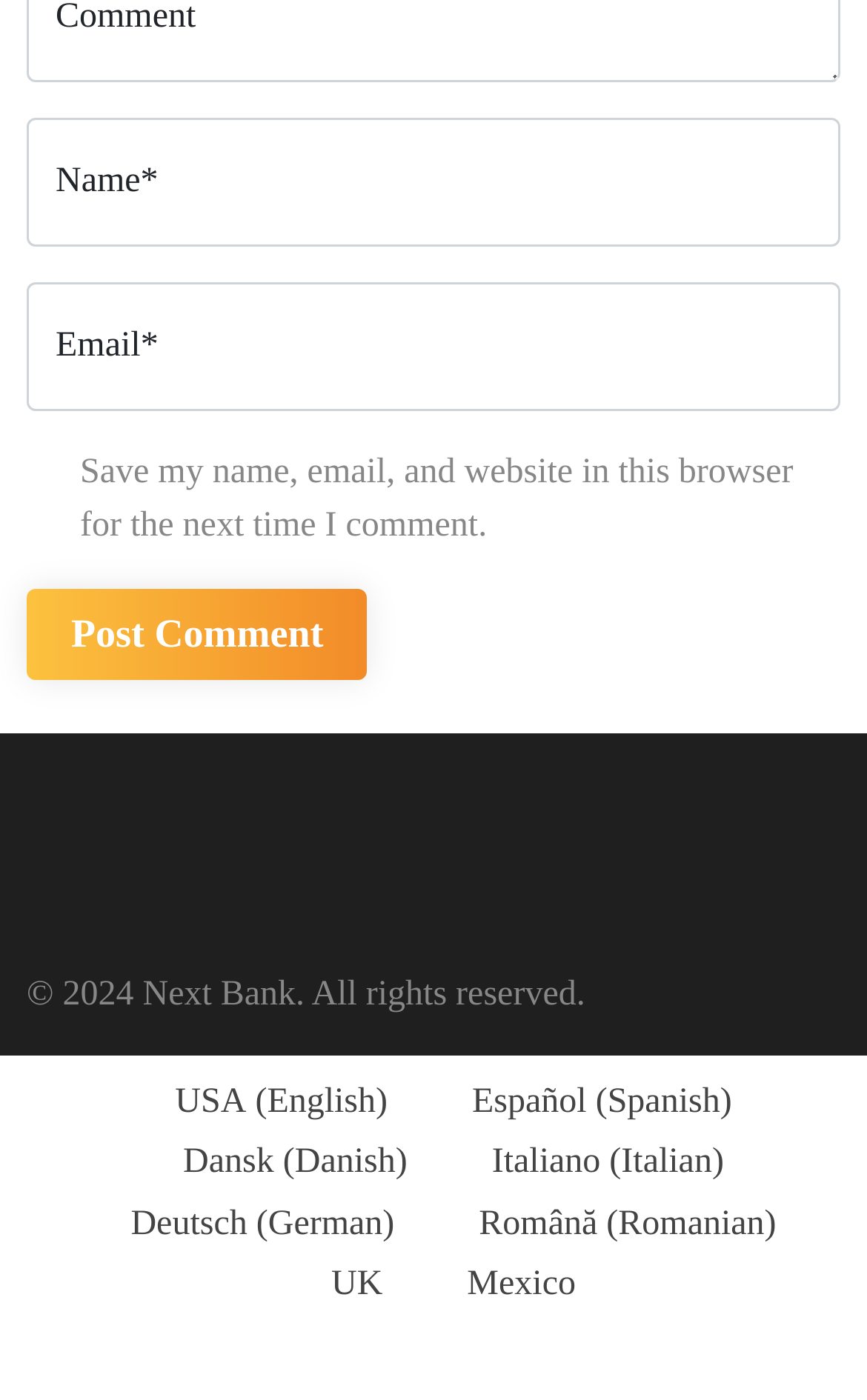What is the purpose of the 'Save my name, email, and website in this browser for the next time I comment' checkbox?
Please provide a comprehensive answer based on the contents of the image.

This checkbox is located below the textboxes for name, email, and comment, suggesting that it is used to save the user's comment information for future use. If checked, the website will remember the user's name, email, and website, making it easier to post comments in the future.